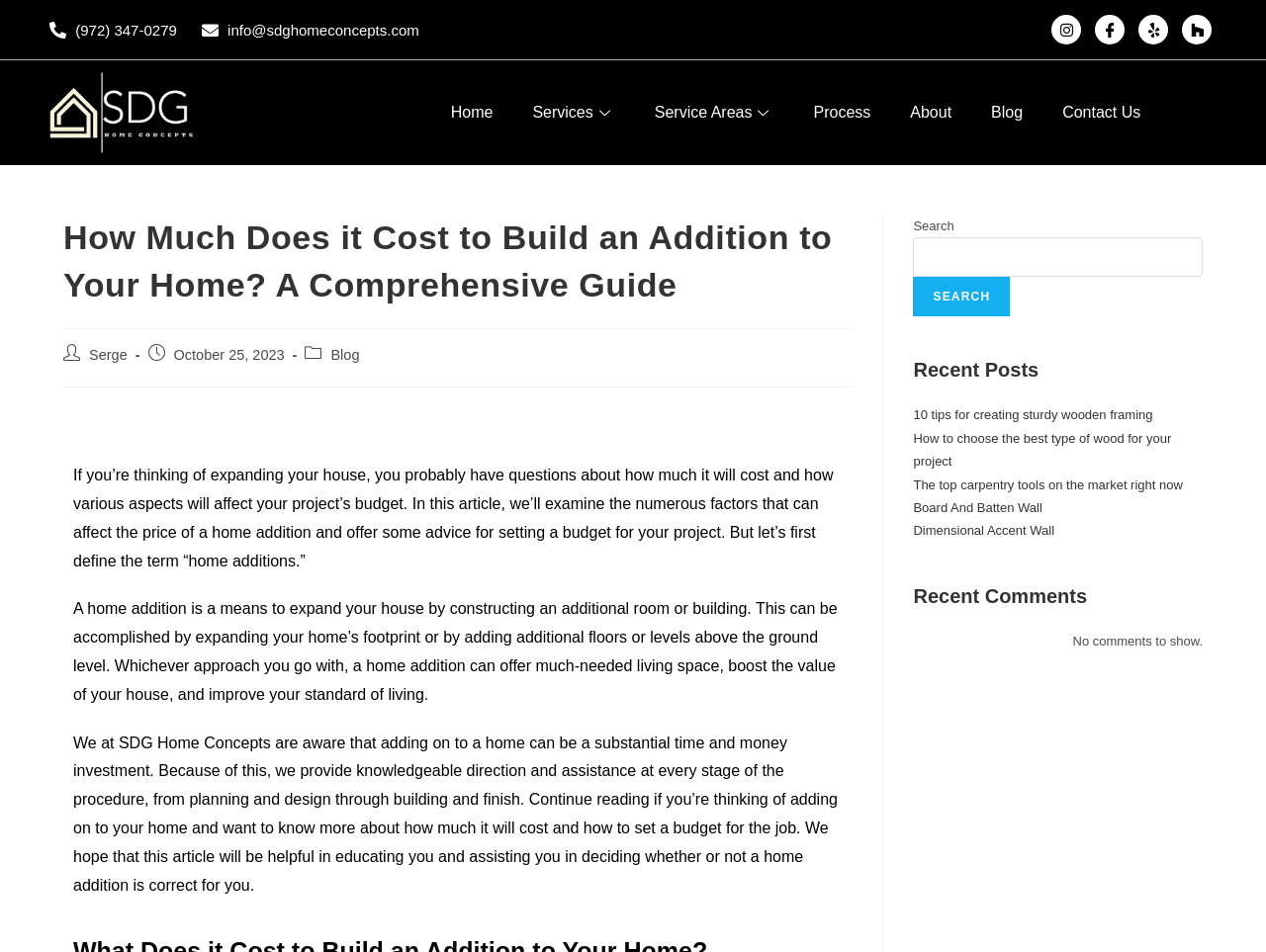What is the phone number of SDG Home Concepts?
Look at the image and respond with a one-word or short phrase answer.

(972) 347-0279